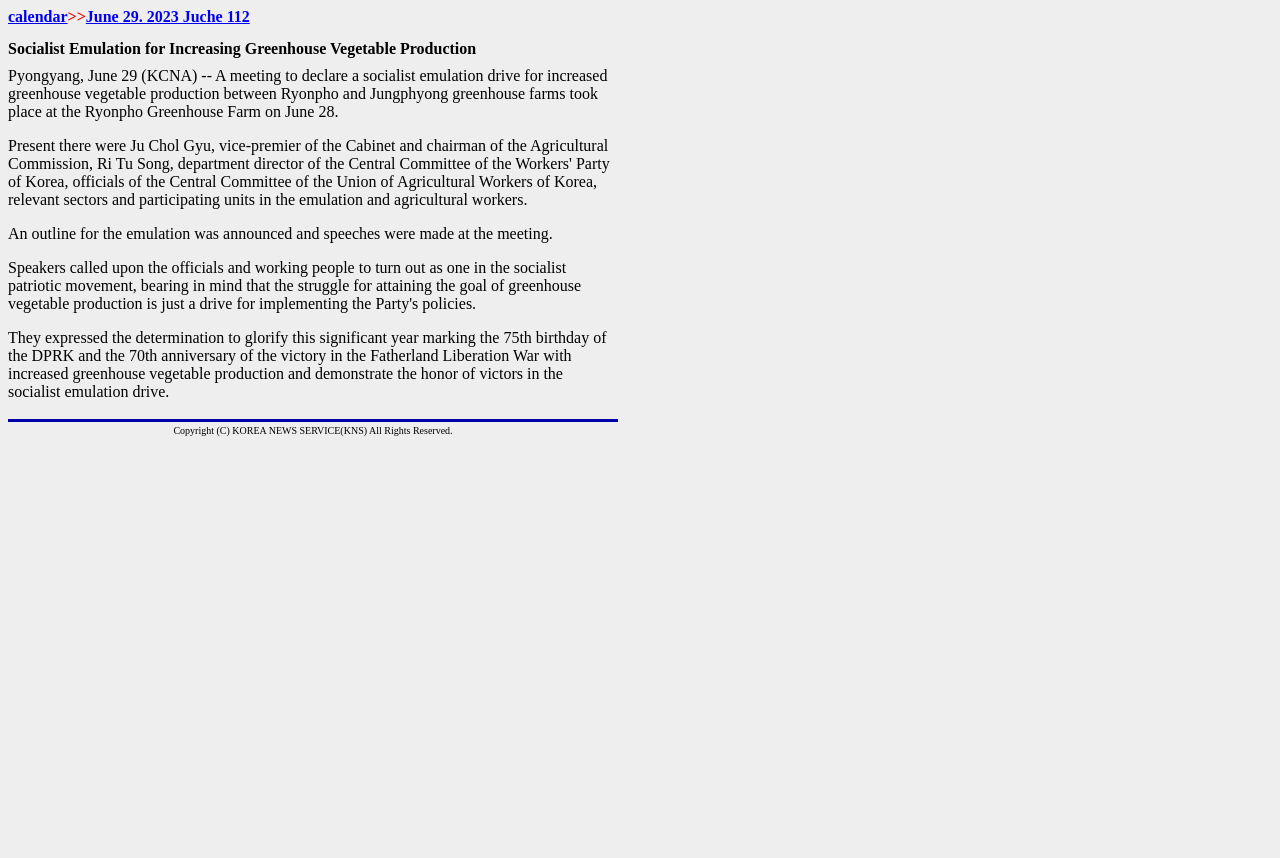What is the copyright notice at the bottom of the page?
Please utilize the information in the image to give a detailed response to the question.

The copyright notice is located at the bottom of the page, in the last table cell. It indicates that the content of the webpage is copyrighted by KOREA NEWS SERVICE(KNS) and all rights are reserved.